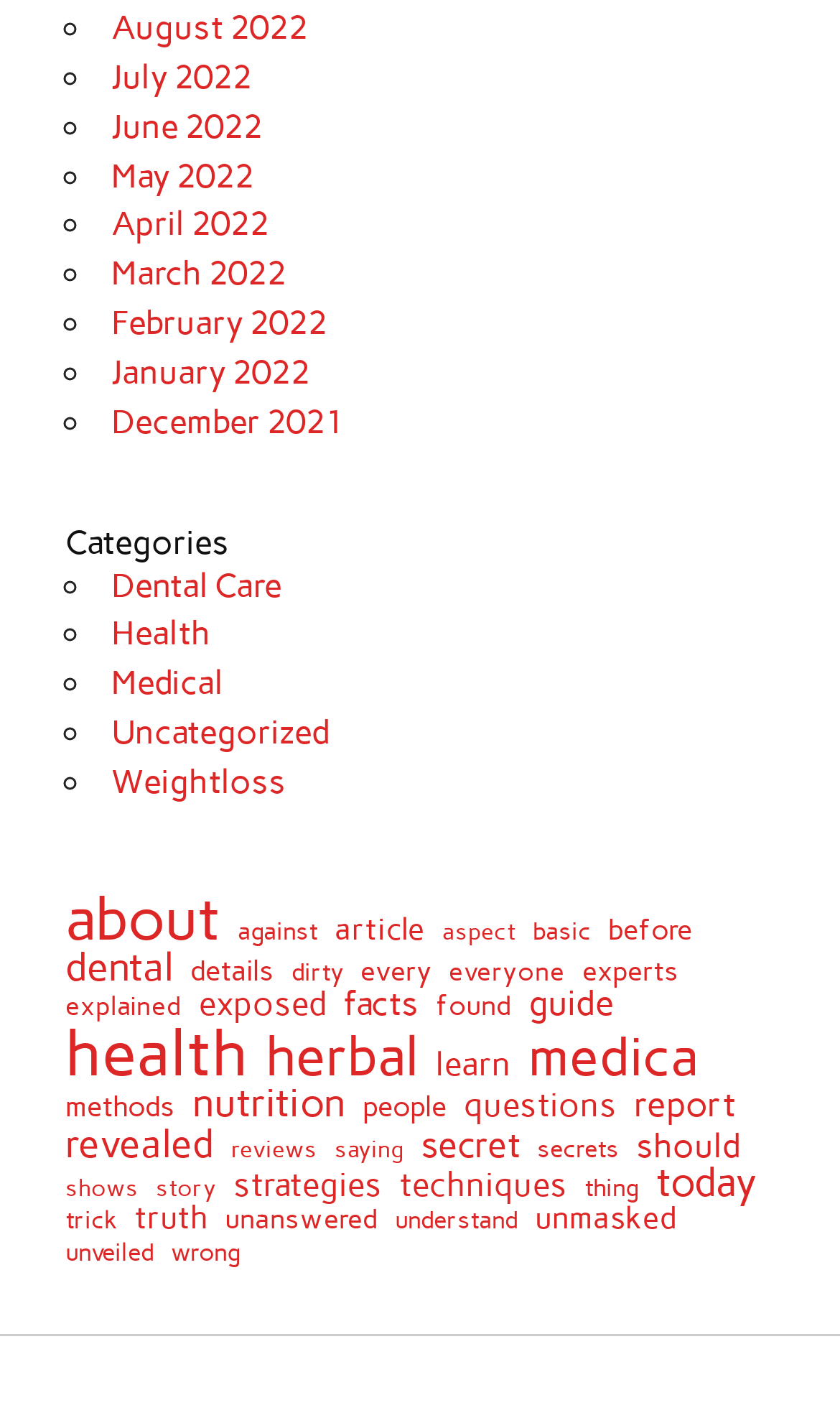Locate the bounding box coordinates of the clickable element to fulfill the following instruction: "Click on August 2022". Provide the coordinates as four float numbers between 0 and 1 in the format [left, top, right, bottom].

[0.132, 0.006, 0.366, 0.034]